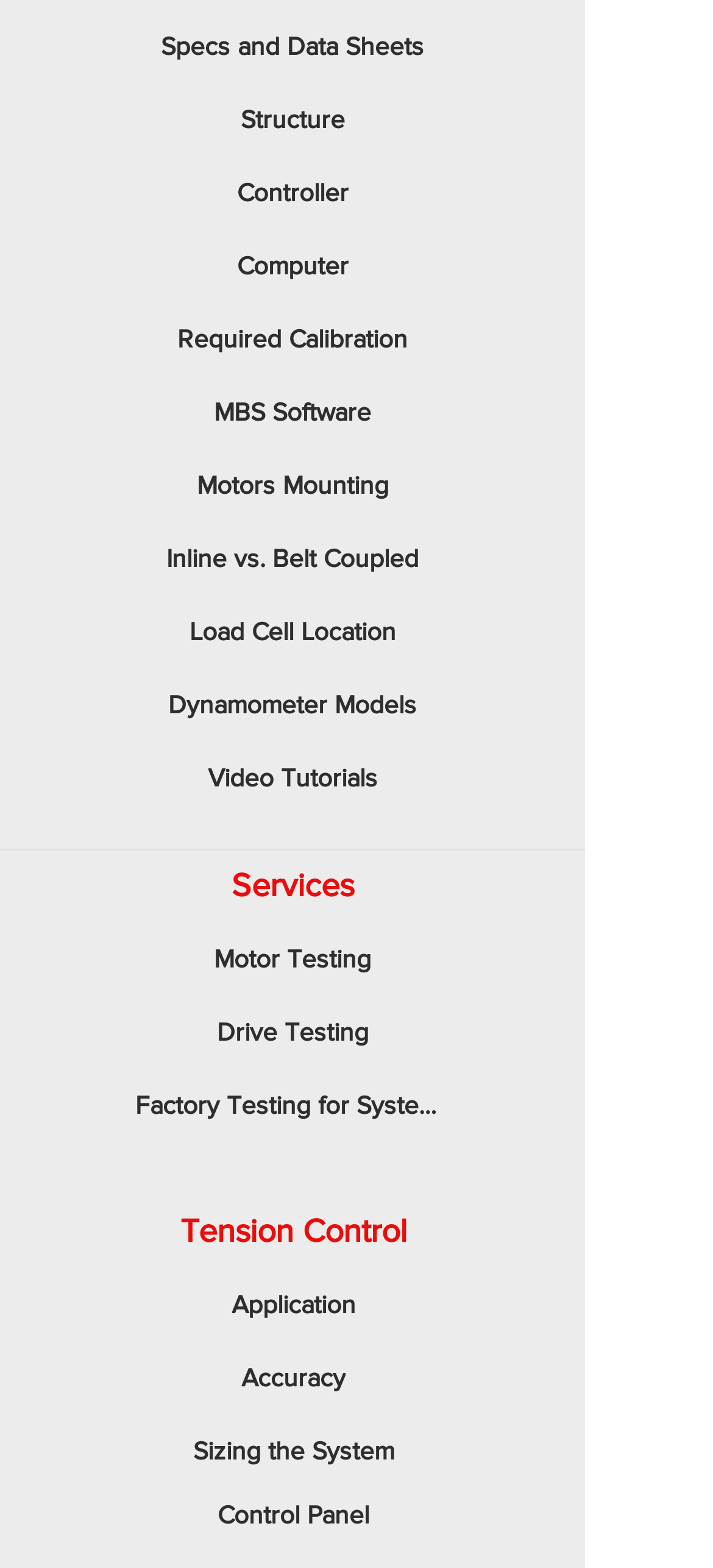Identify the bounding box coordinates of the clickable region necessary to fulfill the following instruction: "View specs and data sheets". The bounding box coordinates should be four float numbers between 0 and 1, i.e., [left, top, right, bottom].

[0.19, 0.006, 0.631, 0.053]